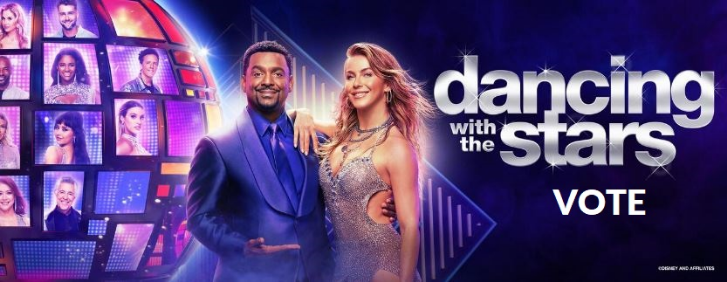By analyzing the image, answer the following question with a detailed response: What is the purpose of the 'VOTE' text?

The bold text 'dancing with the stars' is prominently displayed alongside a call to action to 'VOTE', emphasizing viewer participation in determining the show's outcomes, which suggests that the purpose of the 'VOTE' text is to encourage viewers to participate in the show.